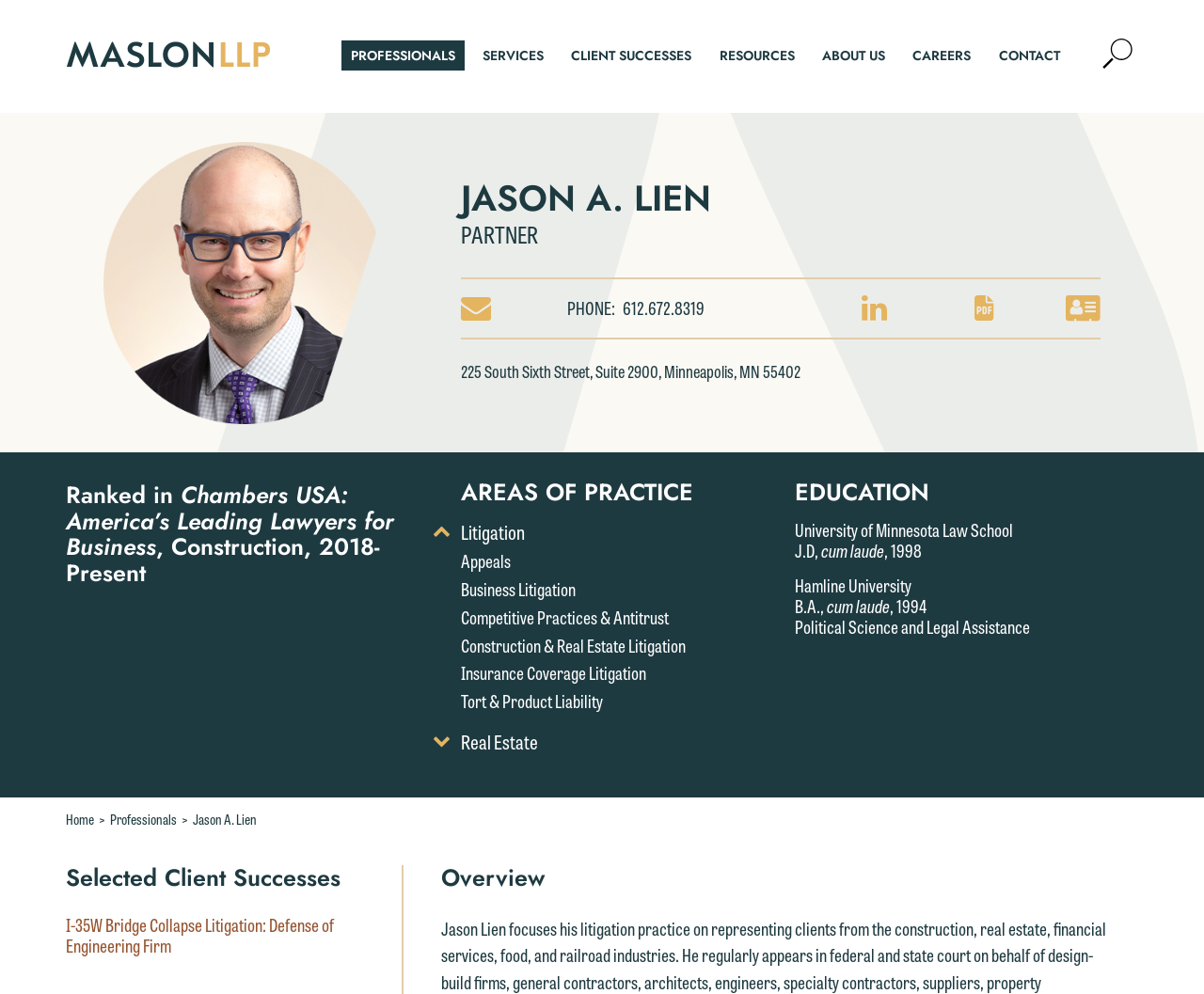Use a single word or phrase to answer the question:
What is Jason A. Lien's profession?

Partner